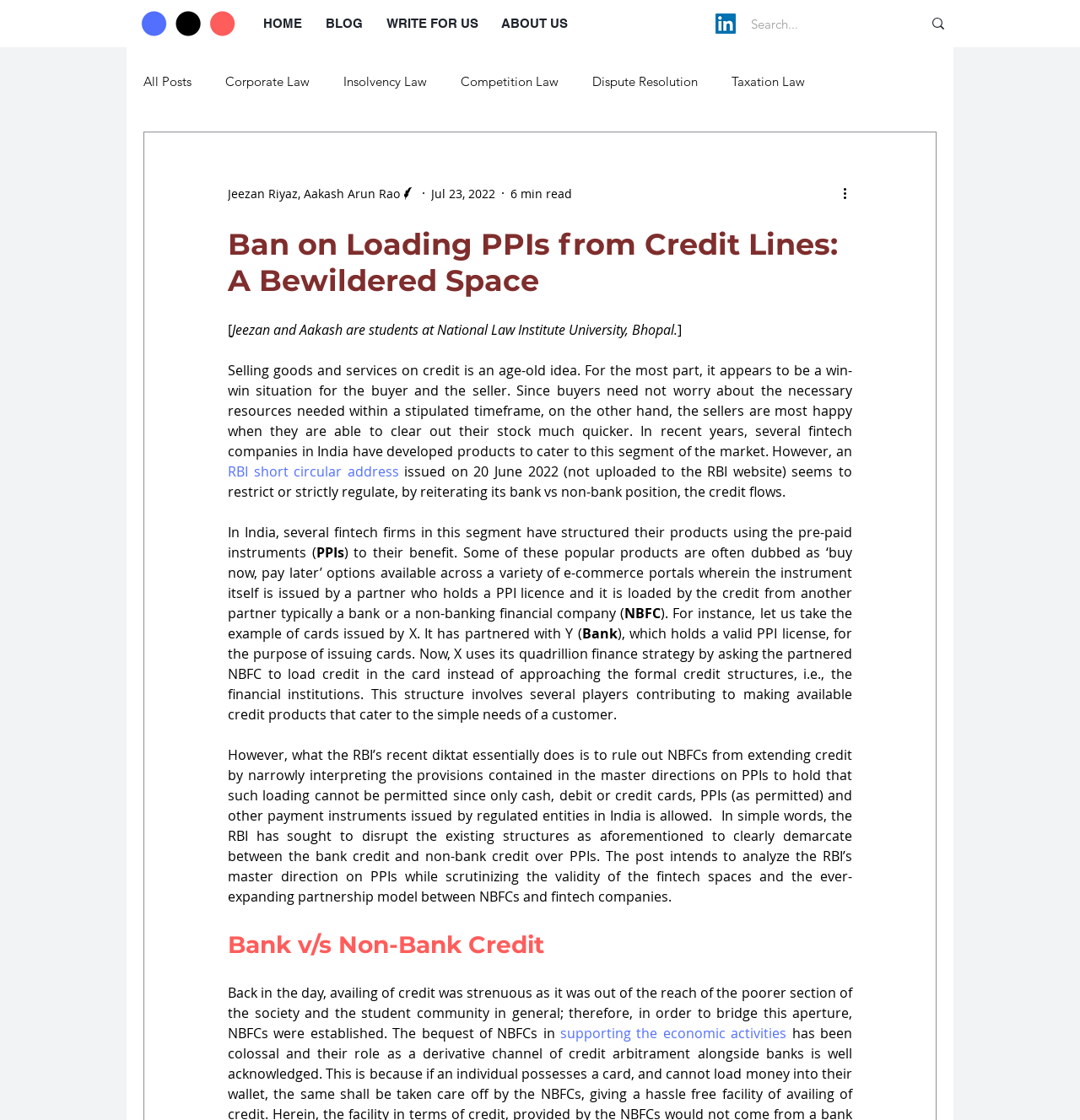What is the logo of the website?
Kindly answer the question with as much detail as you can.

The logo of the website is IRCCL Logo, which is an image located at the top left corner of the webpage, and it is also a link.